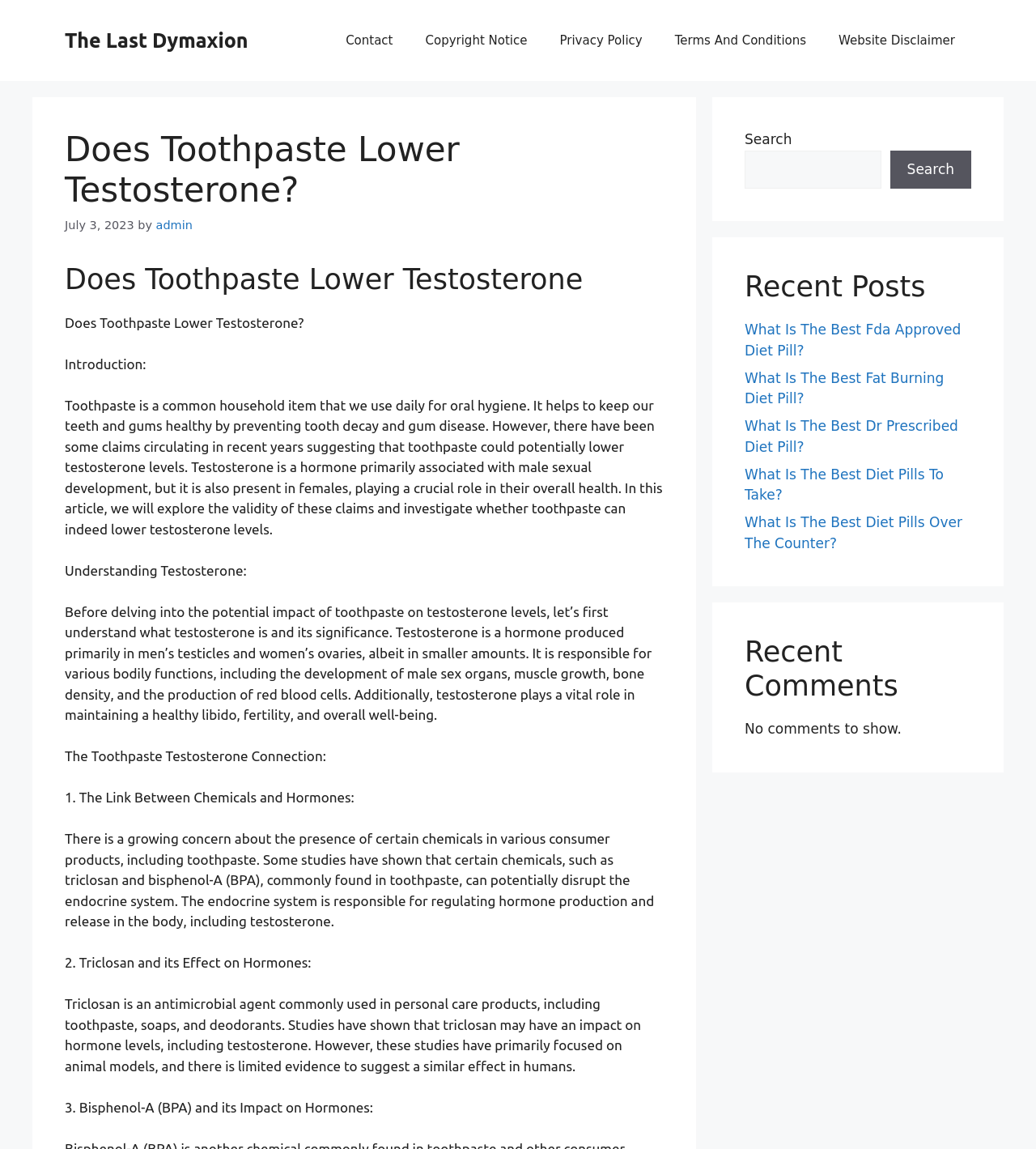Give a detailed account of the webpage.

The webpage is about the topic "Does Toothpaste Lower Testosterone?" and is part of a website called "The Last Dymaxion". At the top of the page, there is a banner with the site's name and a navigation menu with links to "Contact", "Copyright Notice", "Privacy Policy", "Terms And Conditions", and "Website Disclaimer".

Below the navigation menu, there is a heading that repeats the title of the page, followed by a time stamp indicating that the article was published on July 3, 2023, and the author's name, "admin". 

The main content of the page is divided into sections, starting with an introduction that explains the purpose of the article, which is to explore the claim that toothpaste can lower testosterone levels. The introduction is followed by a section titled "Understanding Testosterone", which provides information about what testosterone is, its significance, and its role in the body.

The next section, "The Toothpaste Testosterone Connection", delves into the potential link between chemicals in toothpaste and hormone levels, including testosterone. This section is further divided into three subtopics, each discussing a specific chemical found in toothpaste, namely triclosan and bisphenol-A (BPA), and their potential impact on hormone levels.

On the right side of the page, there are three complementary sections. The first section contains a search bar with a button to search the site. The second section is titled "Recent Posts" and lists five links to other articles on the site. The third section is titled "Recent Comments" but indicates that there are no comments to show.

Overall, the webpage is a informative article that explores the potential link between toothpaste and testosterone levels, with a clean and organized layout that makes it easy to read and navigate.